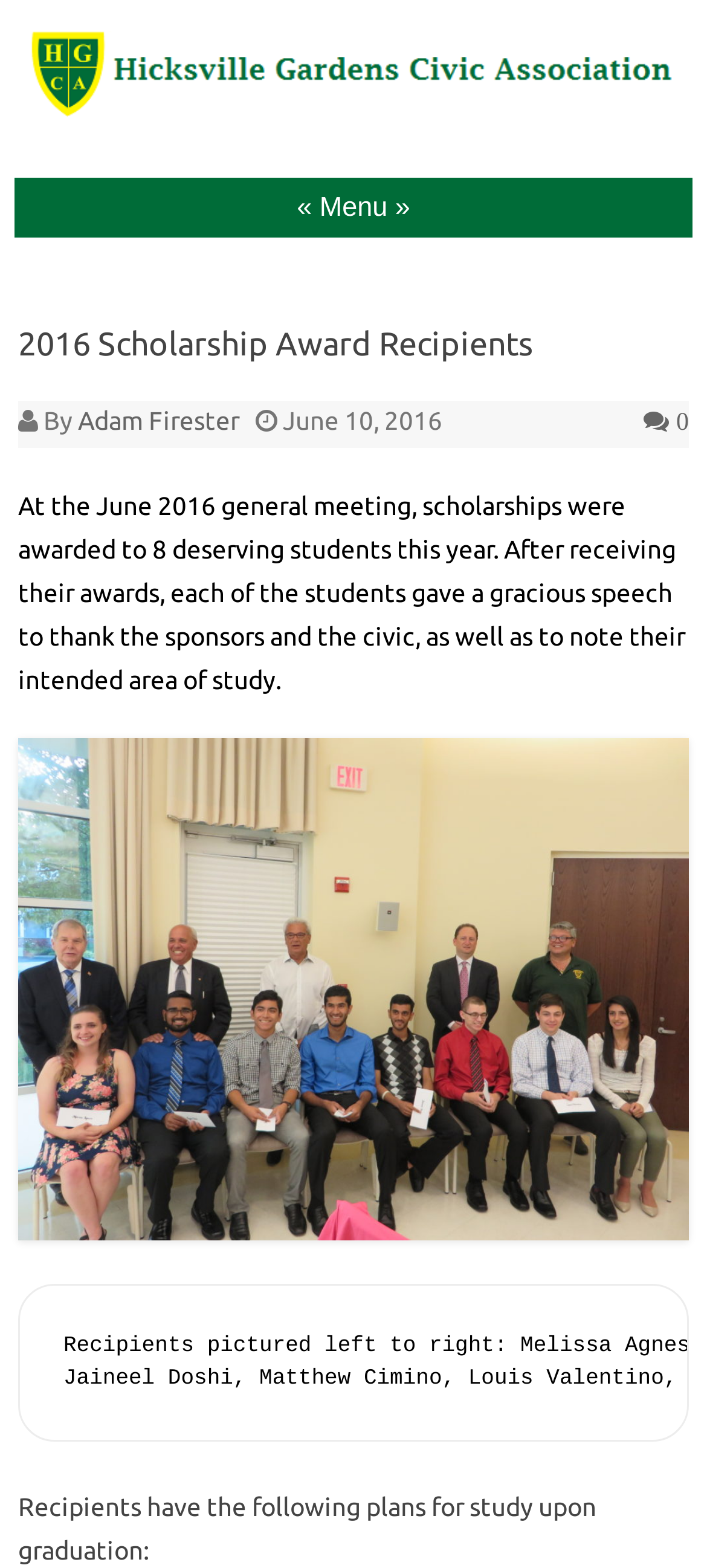How many students received scholarships?
Please answer using one word or phrase, based on the screenshot.

8